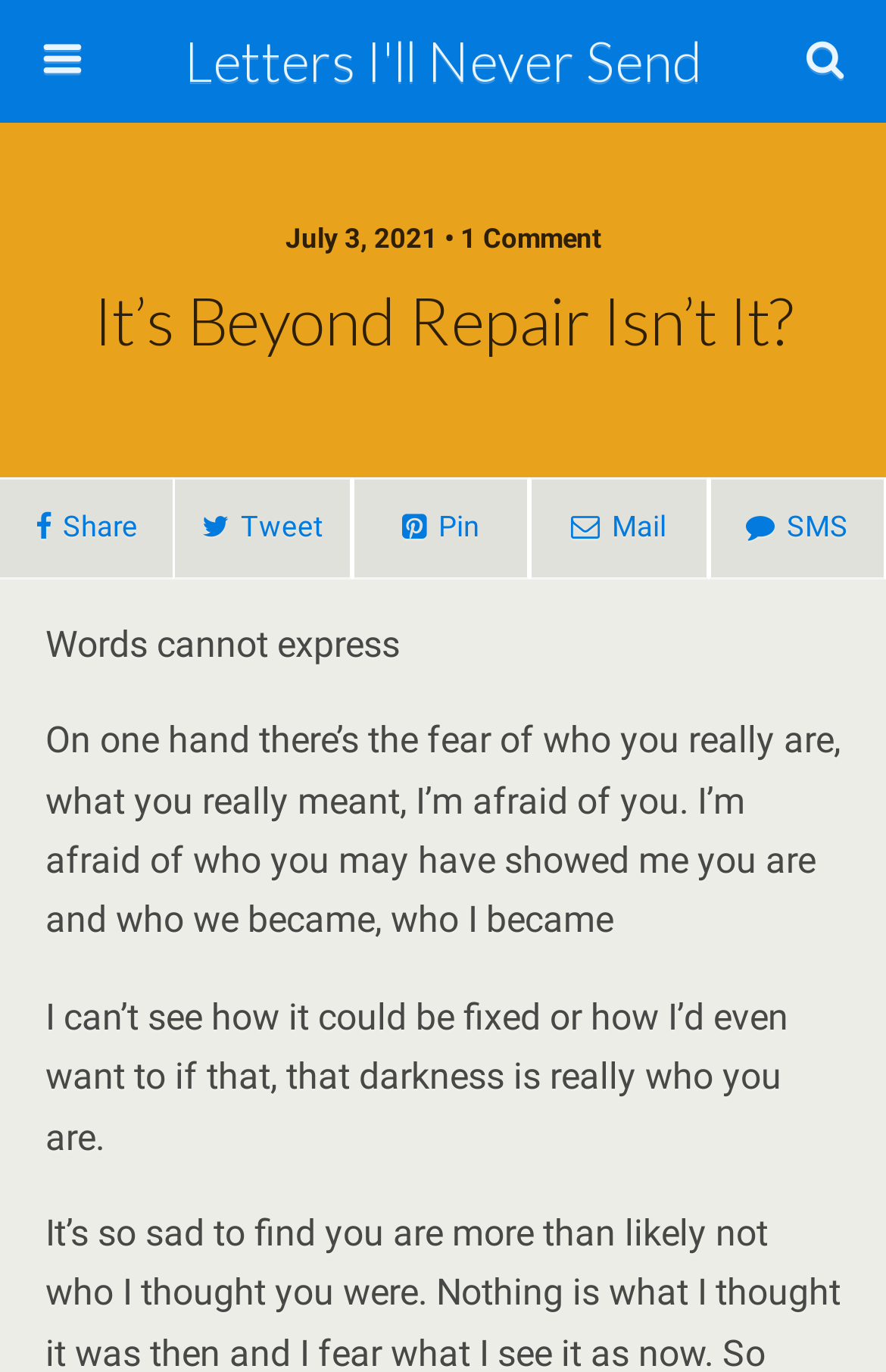Can you locate the main headline on this webpage and provide its text content?

It’s Beyond Repair Isn’t It?